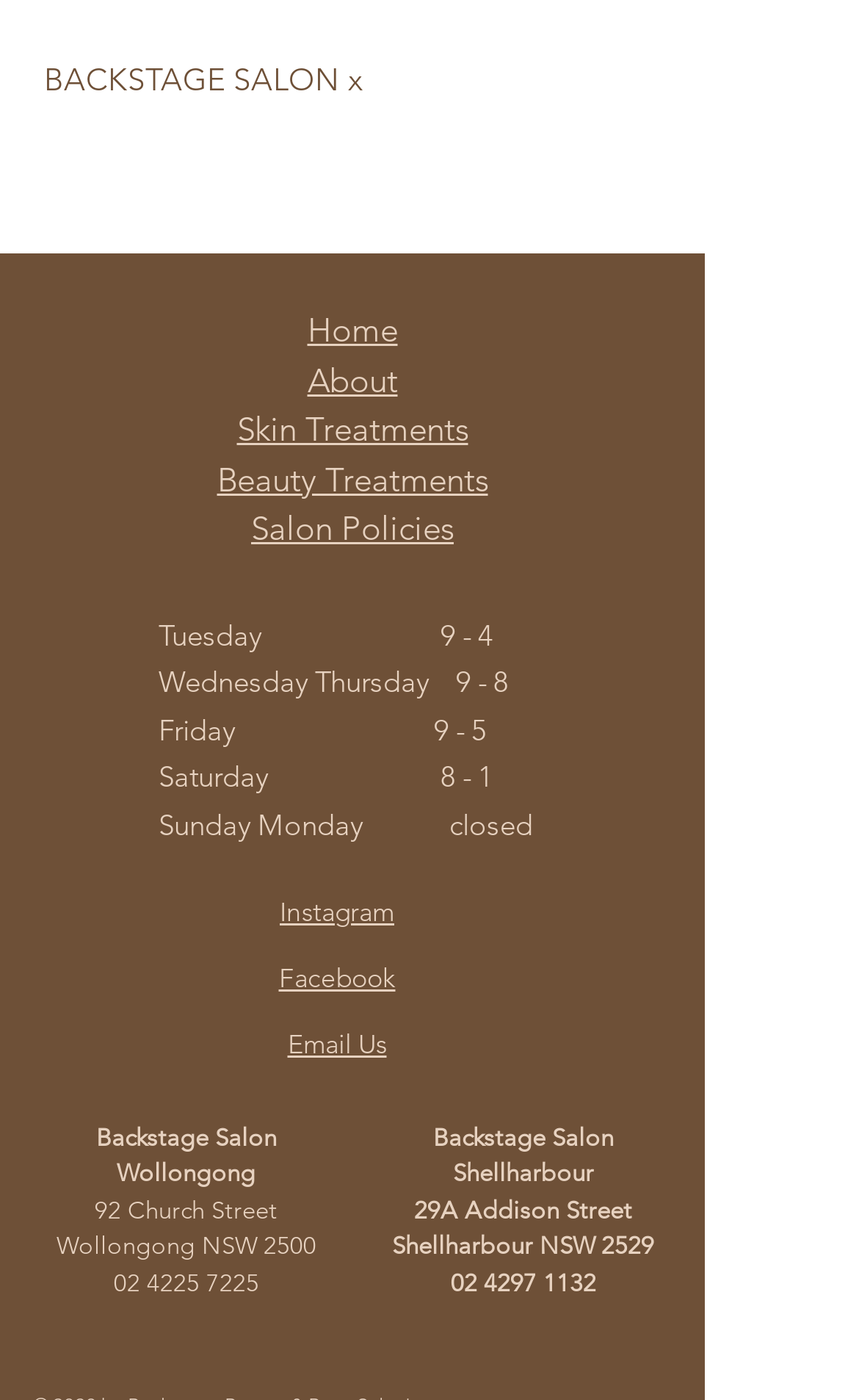Bounding box coordinates are specified in the format (top-left x, top-left y, bottom-right x, bottom-right y). All values are floating point numbers bounded between 0 and 1. Please provide the bounding box coordinate of the region this sentence describes: About

[0.358, 0.256, 0.463, 0.286]